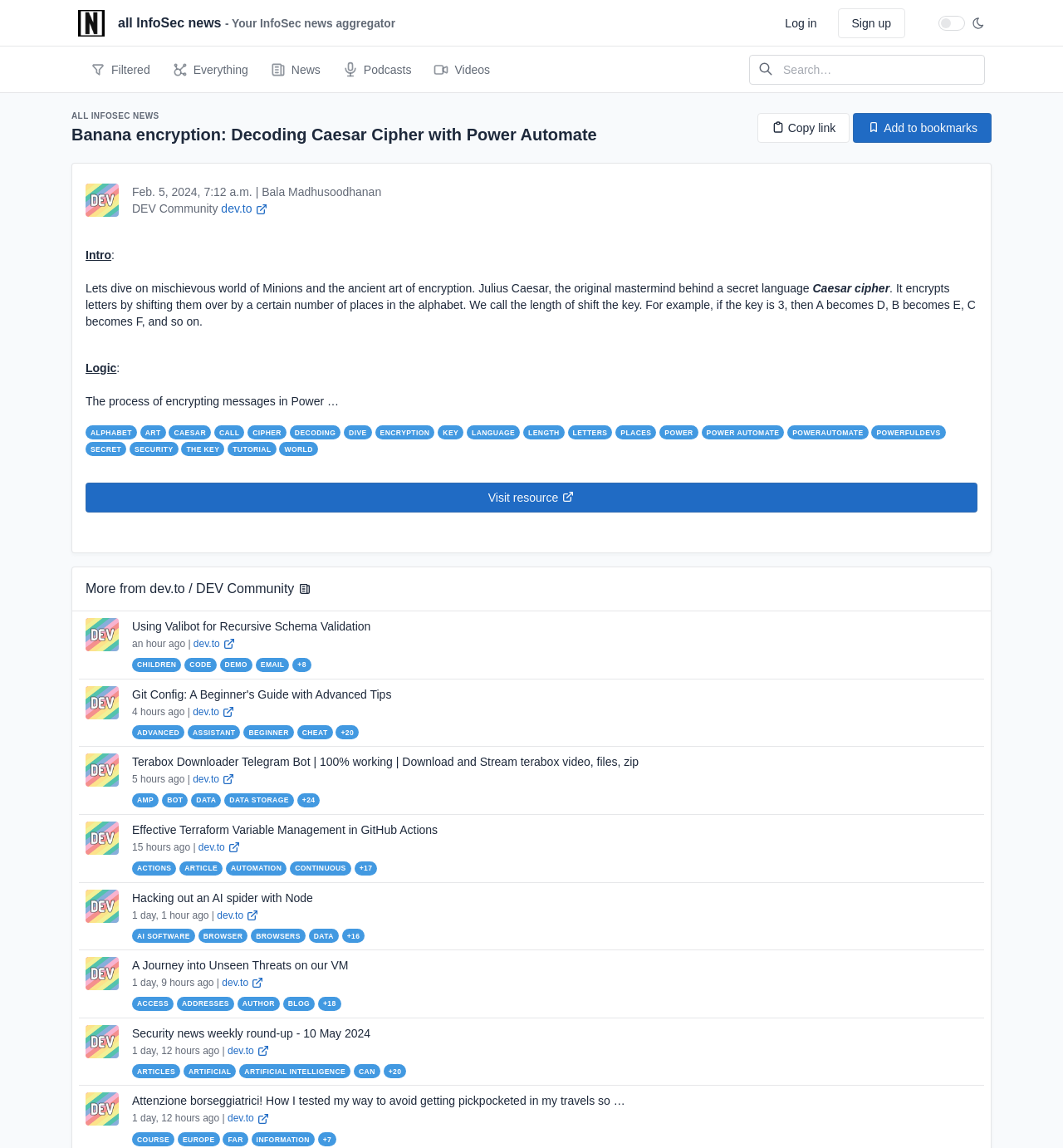Identify the bounding box coordinates of the region I need to click to complete this instruction: "Log in".

[0.725, 0.007, 0.782, 0.033]